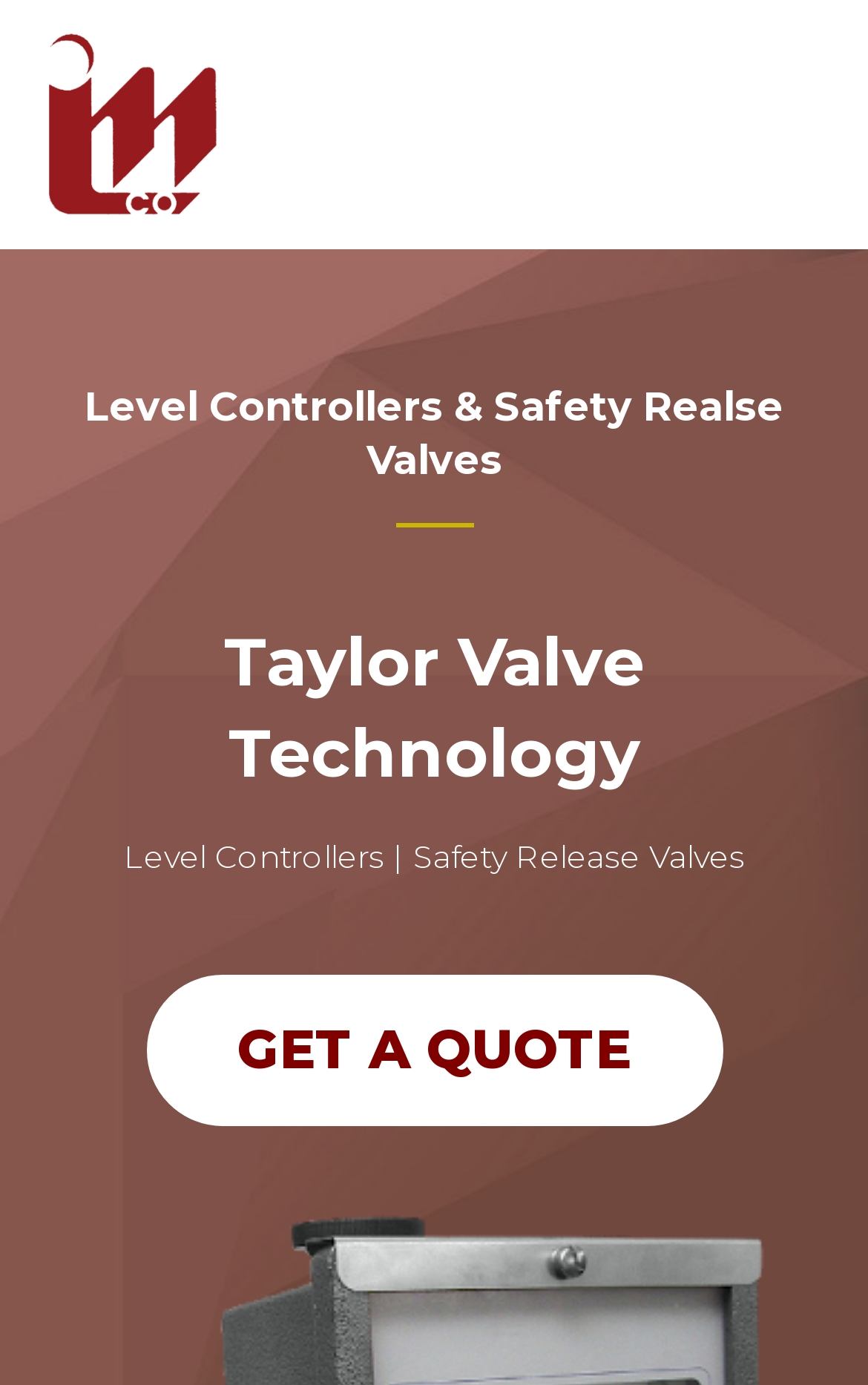Answer the following query with a single word or phrase:
What is the company name on the top left?

Instrument Maintenance Co, INC